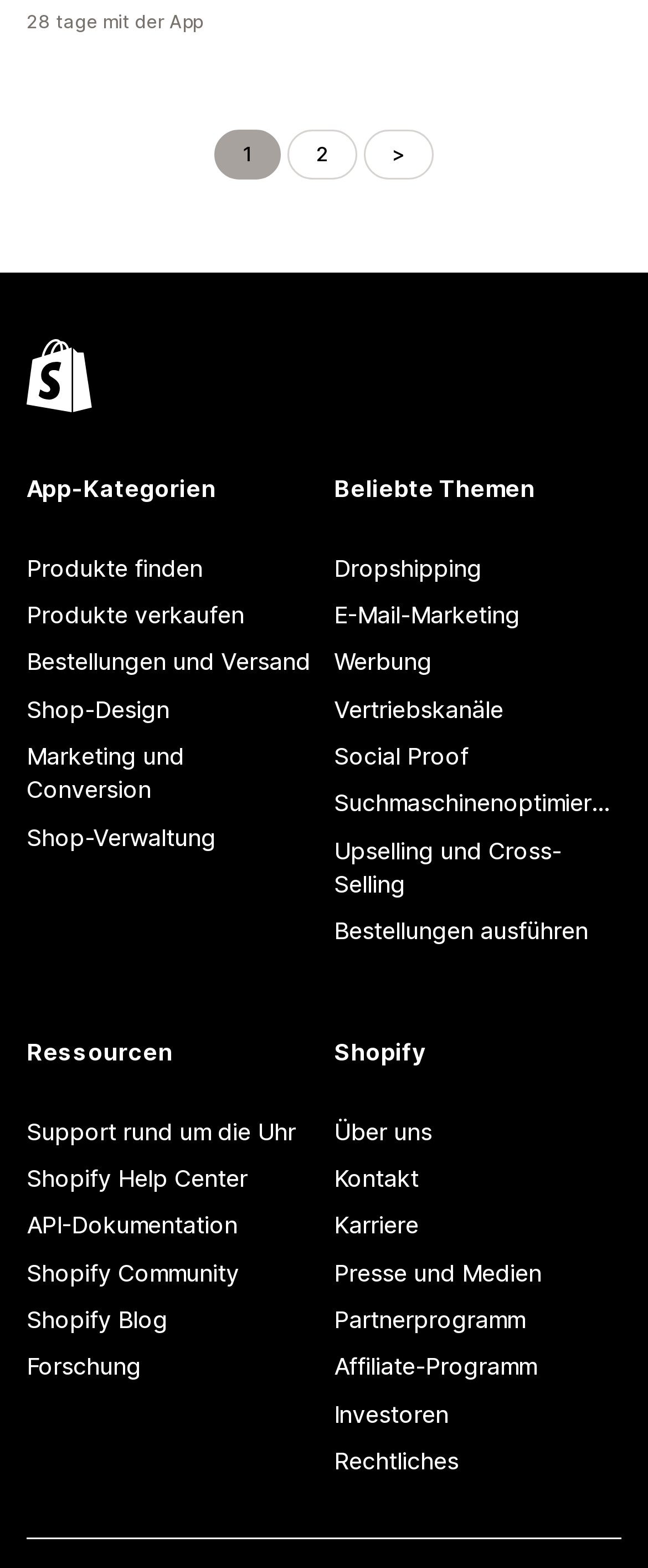Identify the bounding box coordinates of the area you need to click to perform the following instruction: "View Northshore Dentistry PC Writer's profile".

None